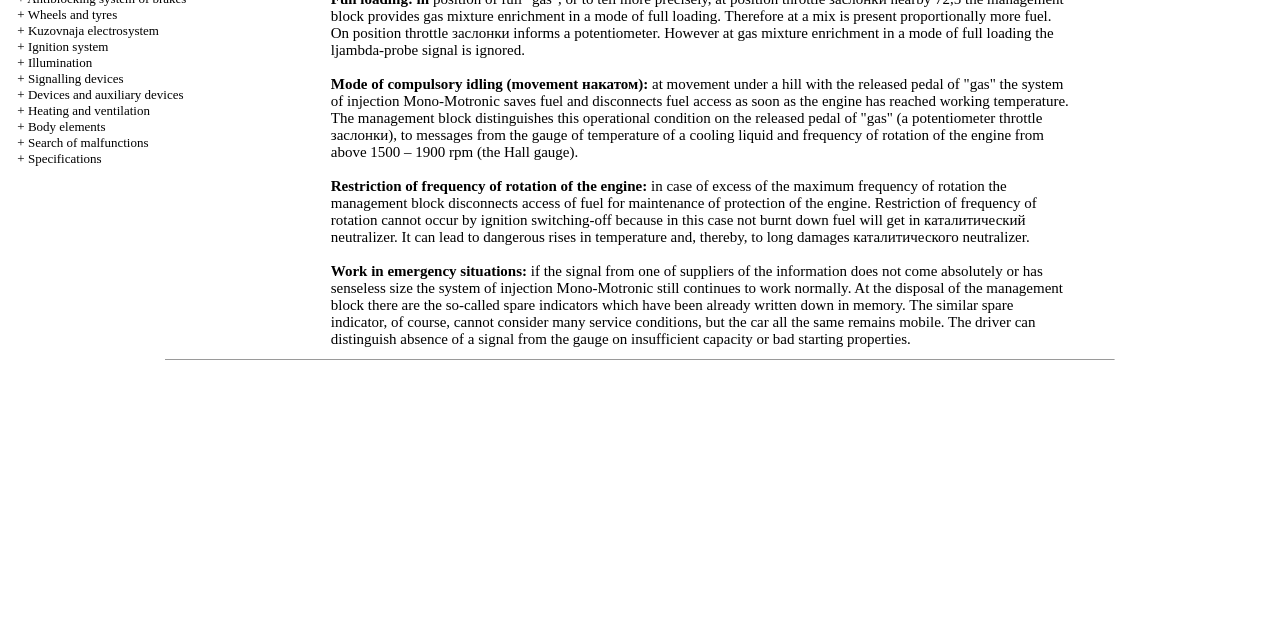Given the element description: "Heating and ventilation", predict the bounding box coordinates of this UI element. The coordinates must be four float numbers between 0 and 1, given as [left, top, right, bottom].

[0.022, 0.161, 0.117, 0.184]